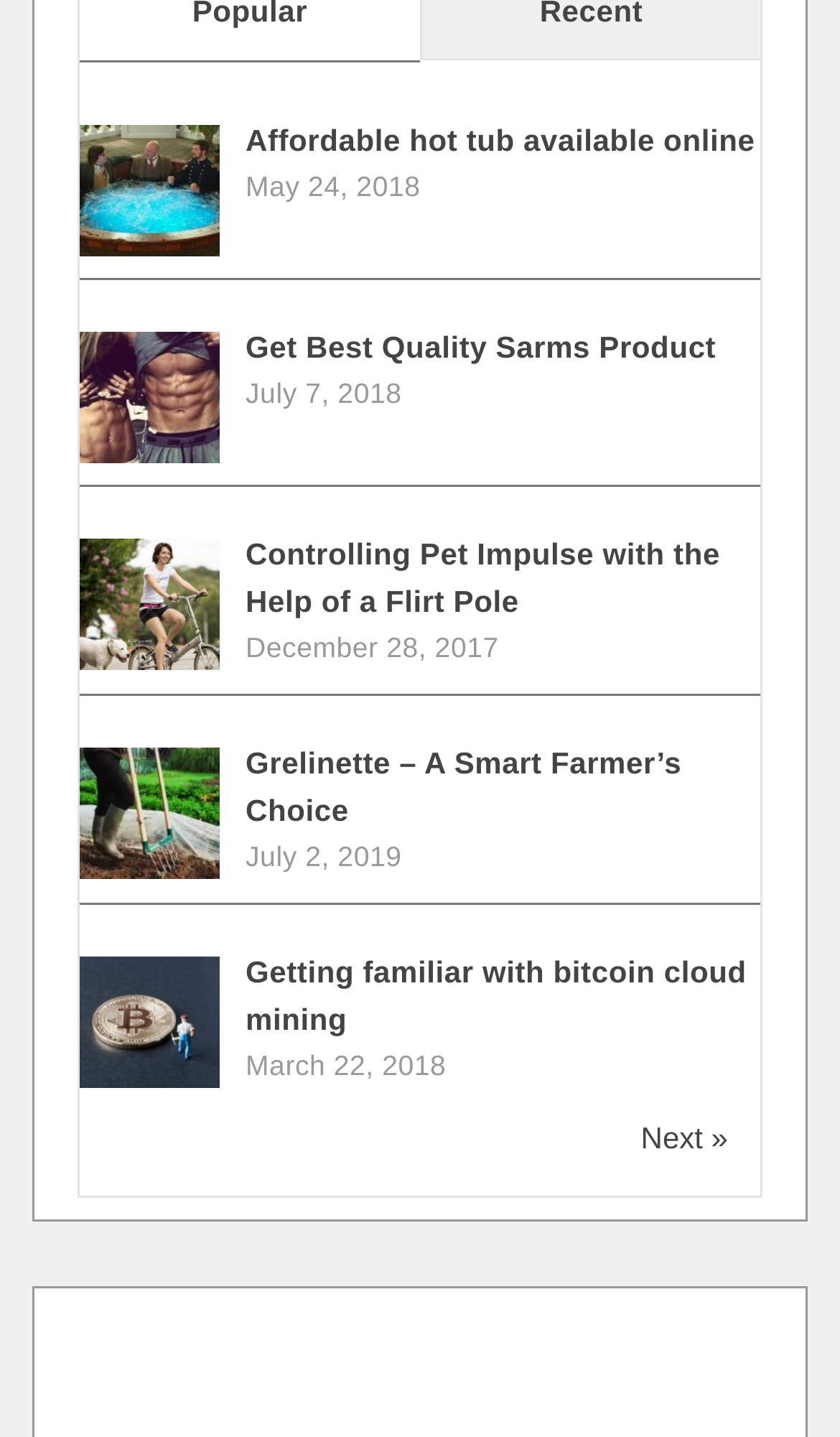Locate the bounding box coordinates of the segment that needs to be clicked to meet this instruction: "Read about getting familiar with bitcoin cloud mining".

[0.095, 0.7, 0.262, 0.724]